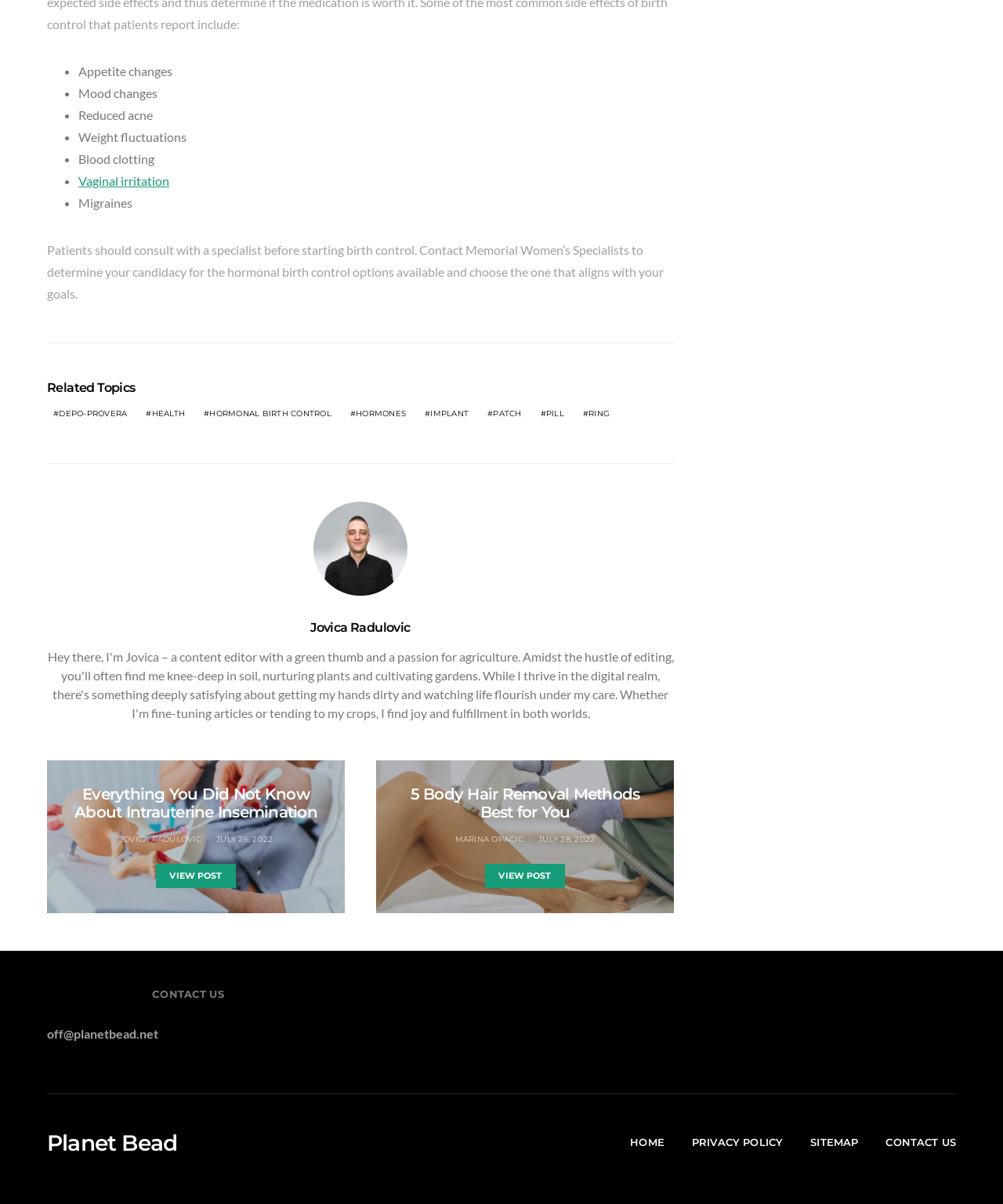Please identify the bounding box coordinates of where to click in order to follow the instruction: "View post about '5 Body Hair Removal Methods Best for You'".

[0.484, 0.717, 0.563, 0.737]